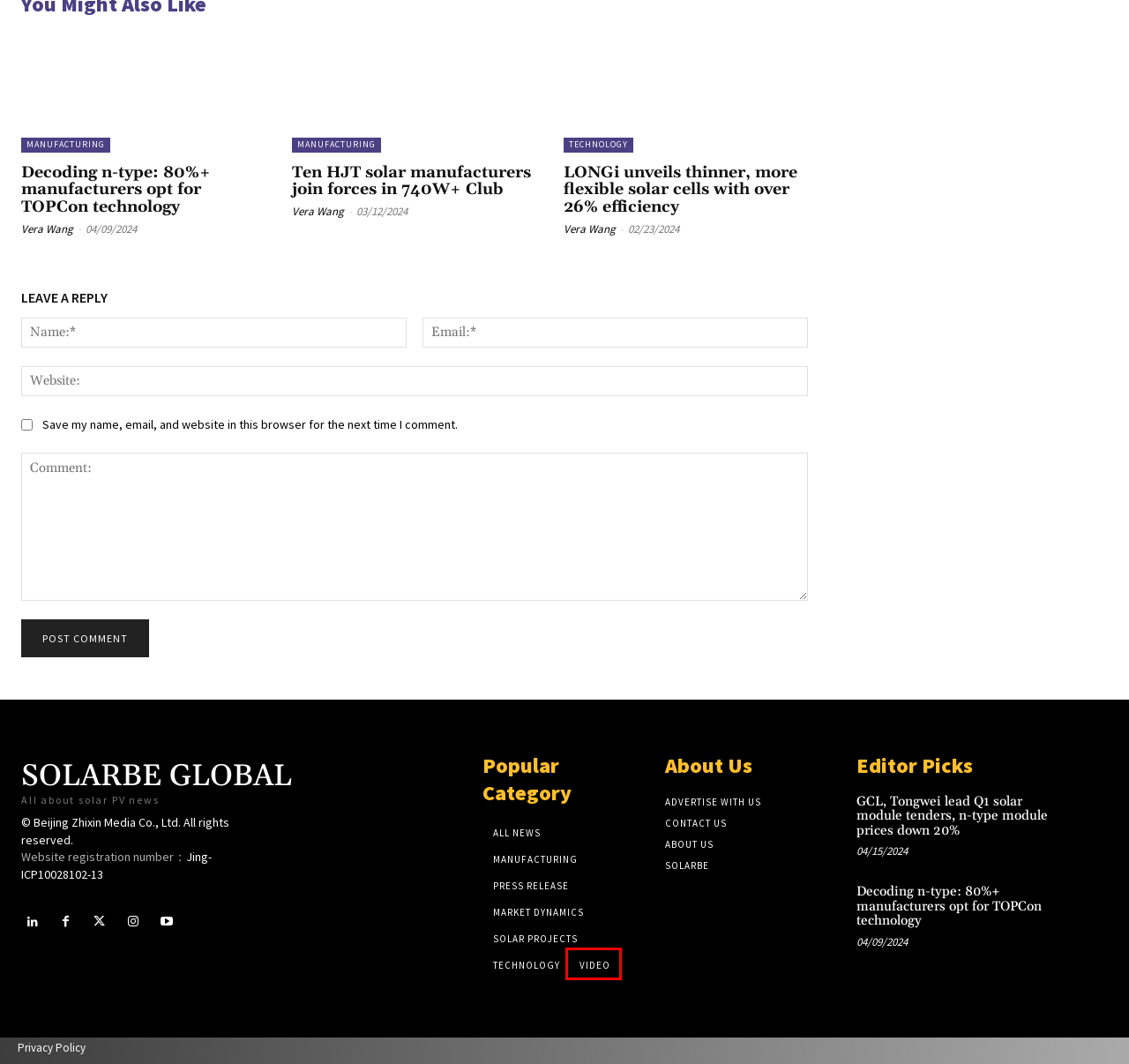Review the webpage screenshot provided, noting the red bounding box around a UI element. Choose the description that best matches the new webpage after clicking the element within the bounding box. The following are the options:
A. Privacy Policy|Solarbe Global
B. Video|one|Solarbe Global
C. Technology|one|Solarbe Global
D. About Us|Solarbe Global
E. LONGi unveils thinner, more flexible solar cells with over 26% efficiency
F. Manufacturing|one|Solarbe Global
G. Vera Wang | Solarbe Global
H. Market Dynamics|one|Solarbe Global

B